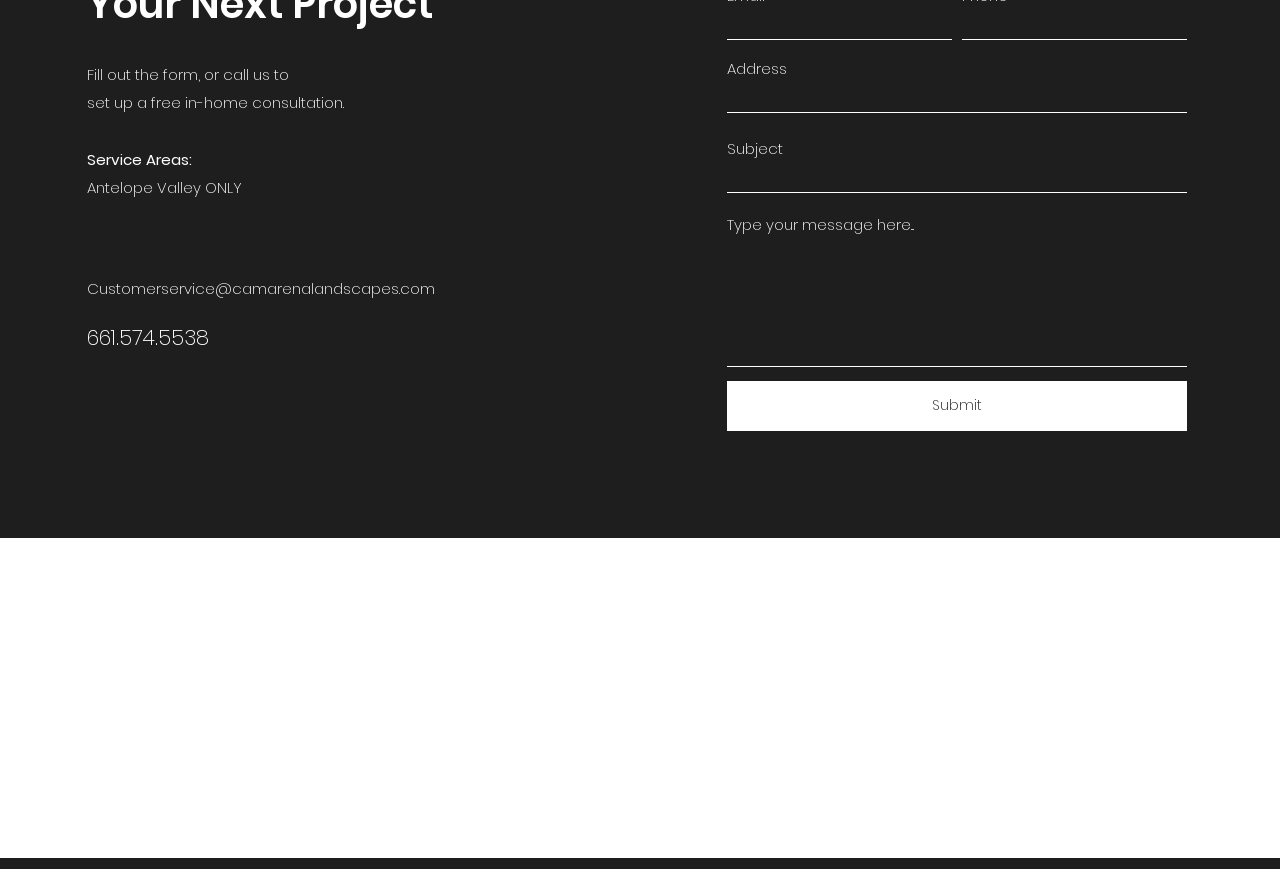What is the email address to contact for customer service?
Look at the screenshot and provide an in-depth answer.

The email address can be found in the section that mentions contacting customer service, which is 'Customerservice@camarenalandscapes.com'.